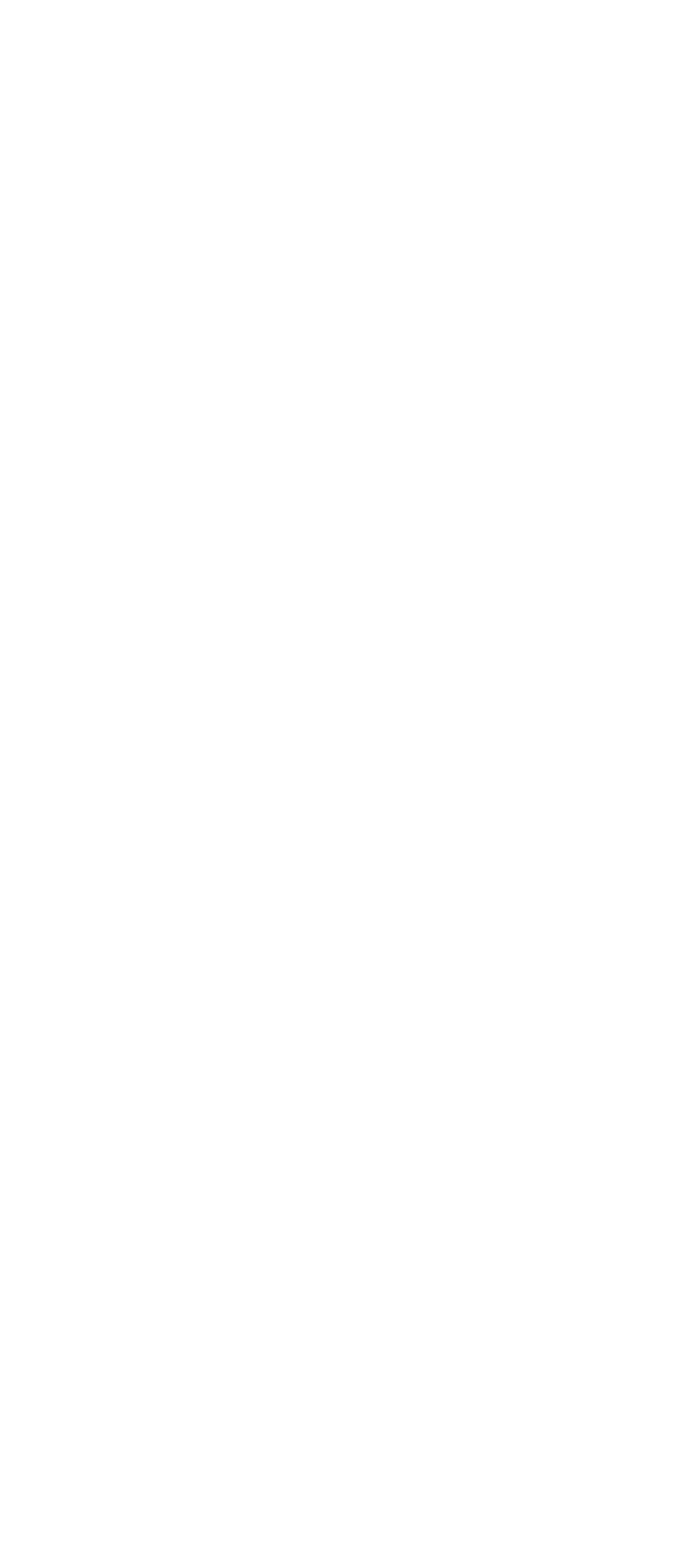Please specify the bounding box coordinates for the clickable region that will help you carry out the instruction: "Visit the 'ECONOMY' page".

[0.051, 0.307, 0.224, 0.324]